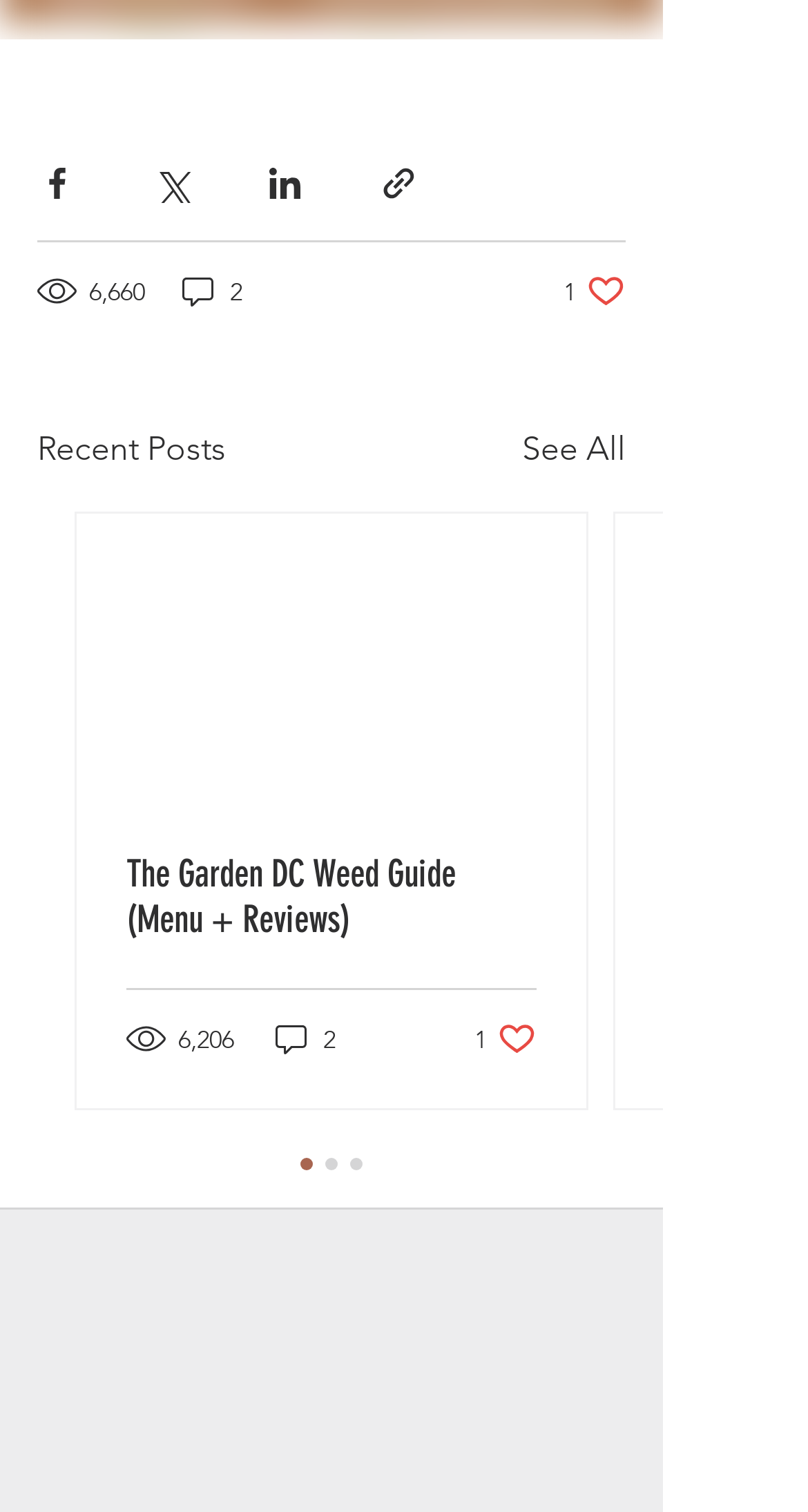Specify the bounding box coordinates for the region that must be clicked to perform the given instruction: "Like the post".

[0.697, 0.18, 0.774, 0.206]